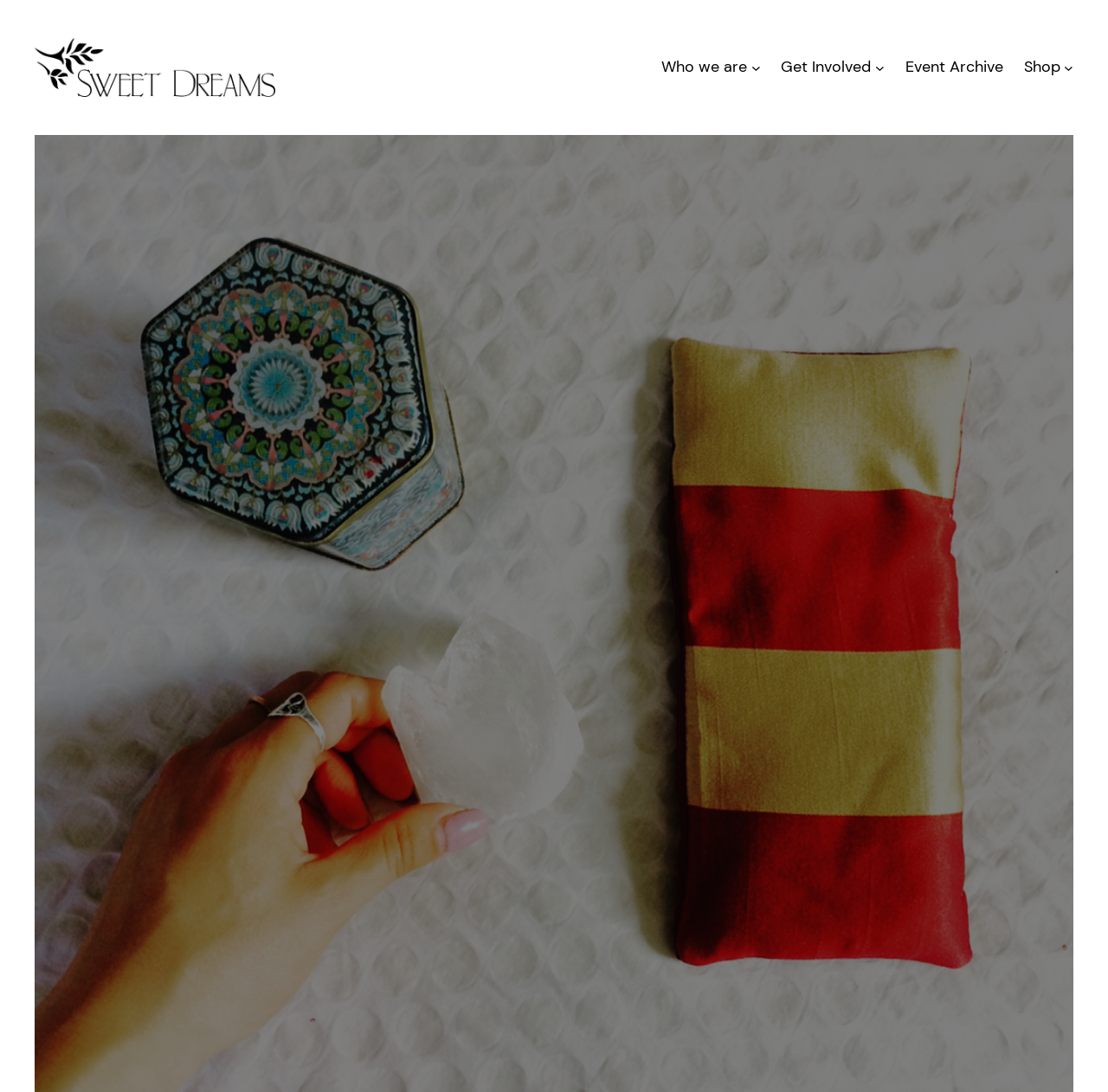Write an extensive caption that covers every aspect of the webpage.

The webpage is titled "Positivity in your life – Sweet Dreams Project" and features a logo image of Sweet Dreams at the top left corner, which is a clickable link. 

Below the logo, there is a main navigation menu that spans across the top of the page, taking up most of the width. The menu has five items: "Who we are", "Get Involved", "Event Archive", "Shop", and their corresponding submenus. Each menu item is a link, and the submenus are represented by buttons that can be expanded or collapsed. The menu items are arranged horizontally, with "Who we are" on the left and "Shop" on the right.

The meta description mentions that life is full of surprises, difficulties, and setbacks, but the sun will always rise, suggesting that the webpage may be related to motivational or inspirational content. However, there is no prominent text or article on the webpage that directly relates to this description.